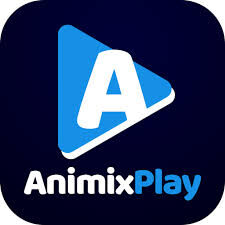What is the likely focus of AnimixPlay?
Based on the screenshot, answer the question with a single word or phrase.

Entertainment and legal information